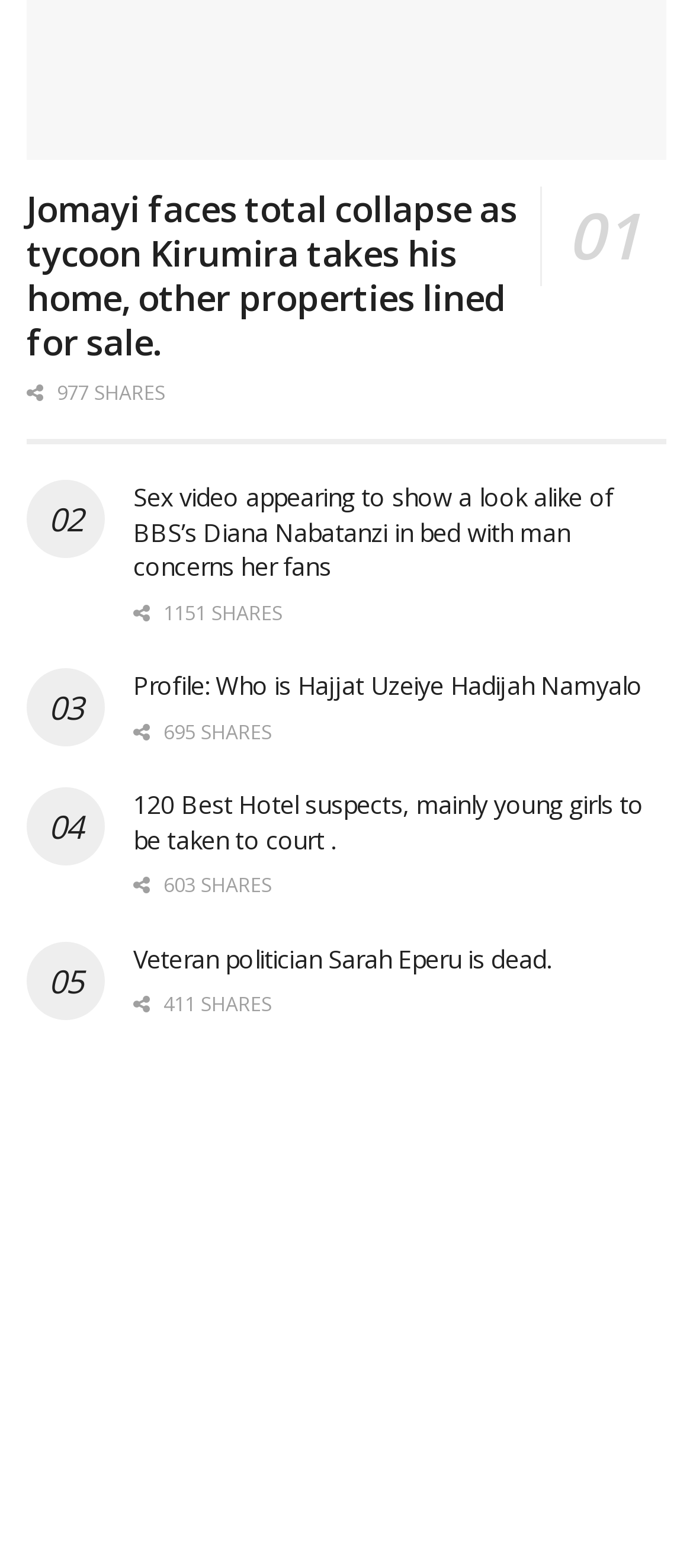By analyzing the image, answer the following question with a detailed response: How many shares does the third article have?

I looked at the share count for the third article, which is '03 Profile: Who is Hajjat Uzeiye Hadijah Namyalo', and found that it has 695 shares.